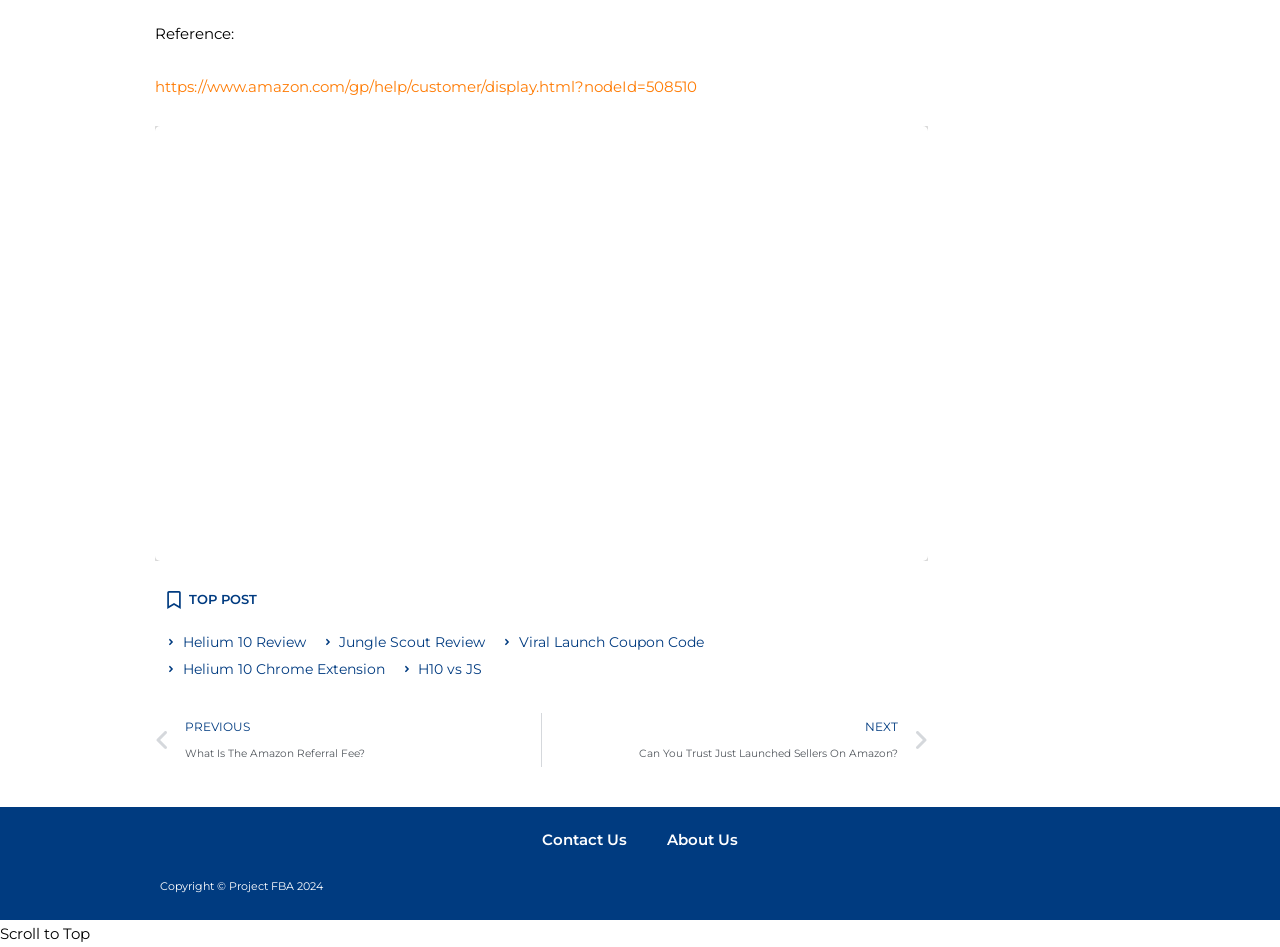Can you find the bounding box coordinates for the element to click on to achieve the instruction: "read the Helium 10 Review"?

[0.129, 0.664, 0.239, 0.693]